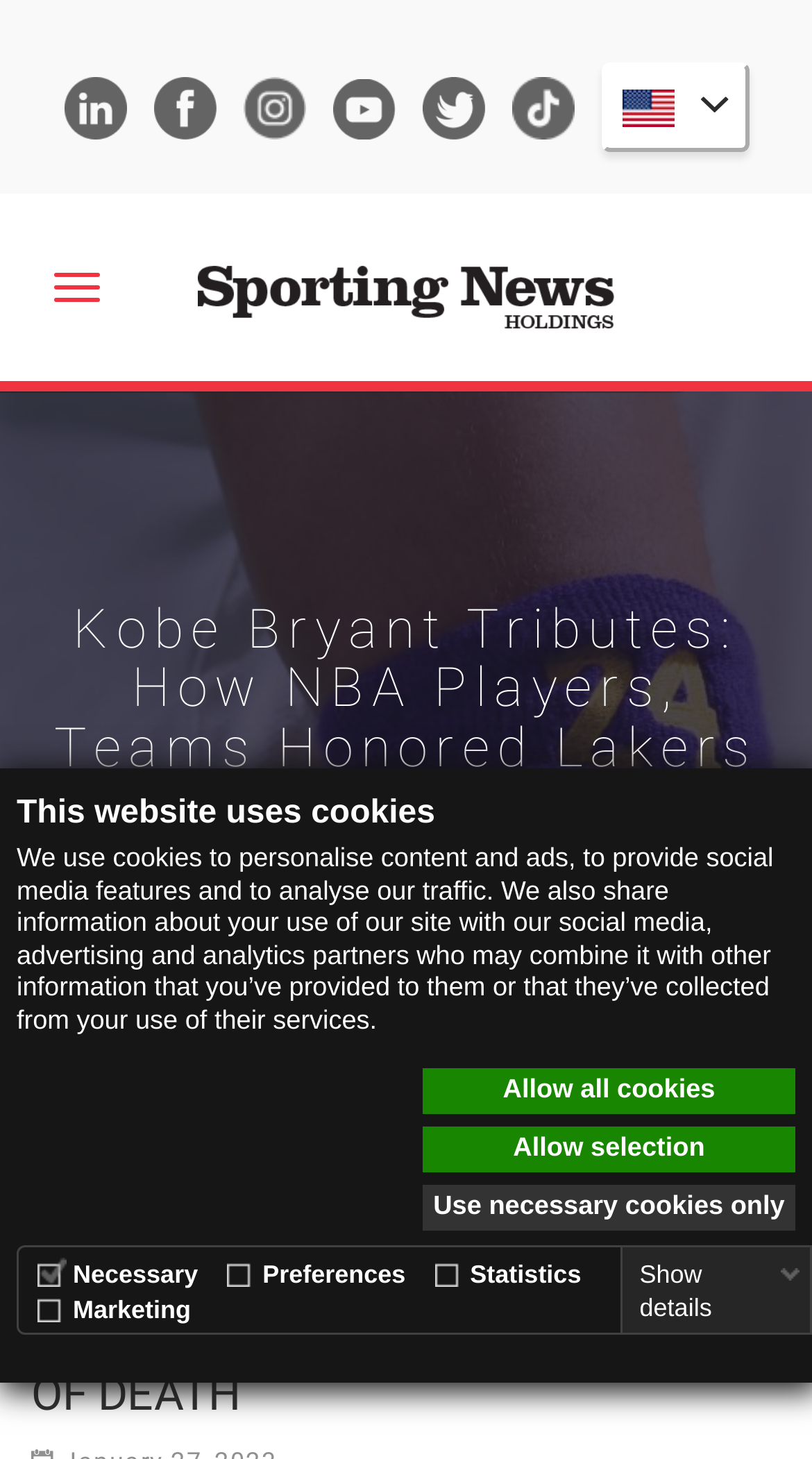Determine the bounding box coordinates for the area that needs to be clicked to fulfill this task: "Click the Show details link". The coordinates must be given as four float numbers between 0 and 1, i.e., [left, top, right, bottom].

[0.777, 0.861, 0.997, 0.907]